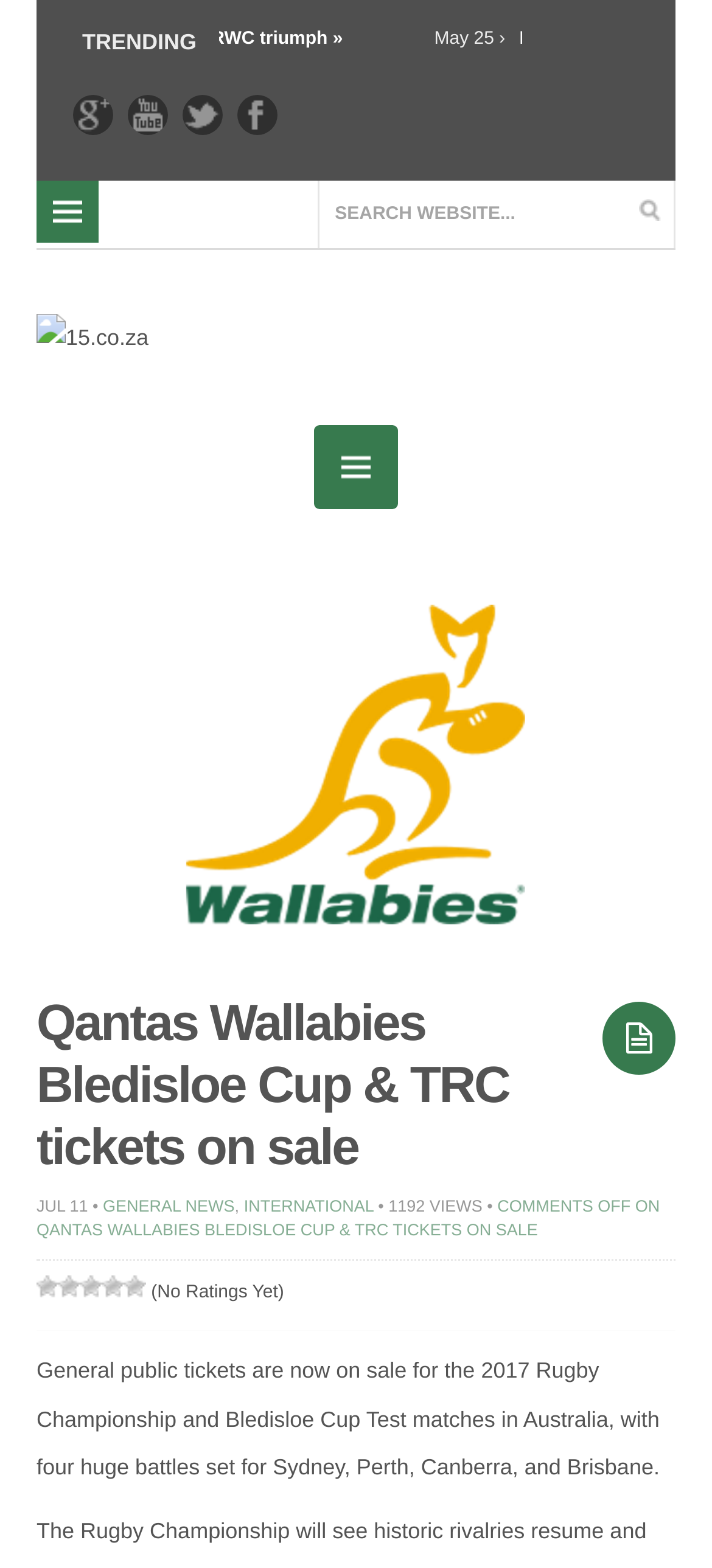What is the location of the Rugby Championship and Bledisloe Cup Test matches?
Based on the screenshot, provide your answer in one word or phrase.

Australia